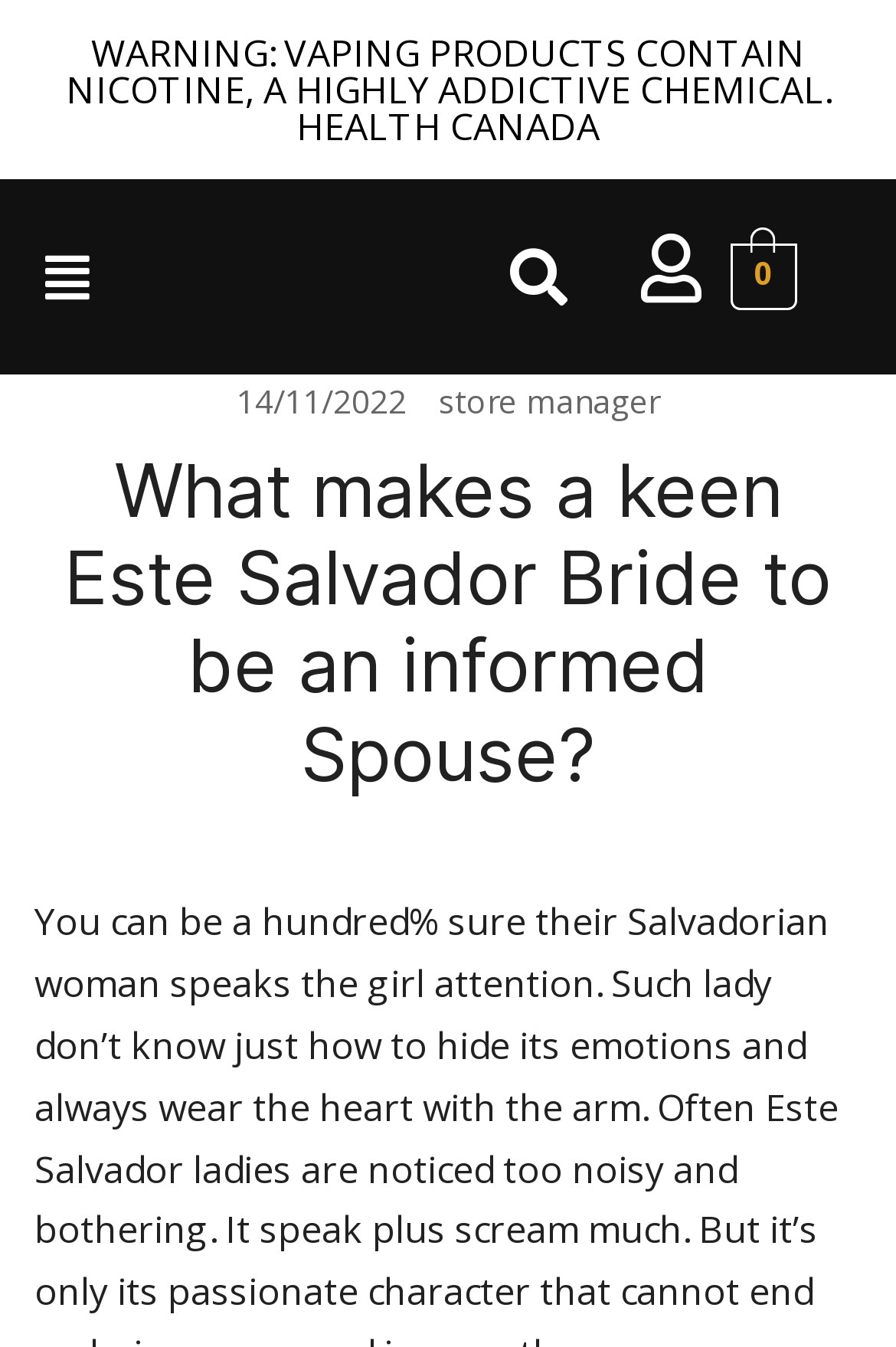With reference to the image, please provide a detailed answer to the following question: What is the purpose of the search box?

The search box is located in the top section of the webpage, with a placeholder text 'Search', indicating its purpose is to allow users to search for content within the website.